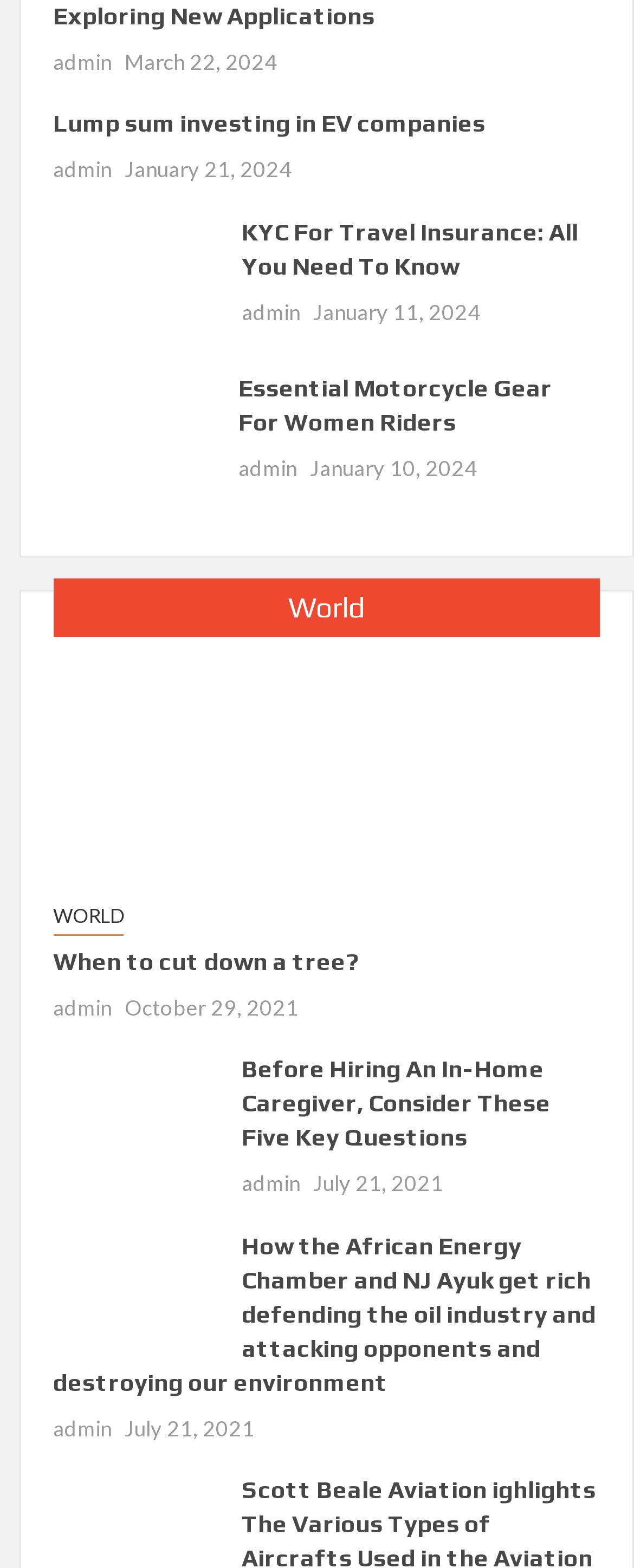Please specify the bounding box coordinates of the element that should be clicked to execute the given instruction: 'Click on 'Lump sum investing in EV companies''. Ensure the coordinates are four float numbers between 0 and 1, expressed as [left, top, right, bottom].

[0.084, 0.068, 0.766, 0.089]